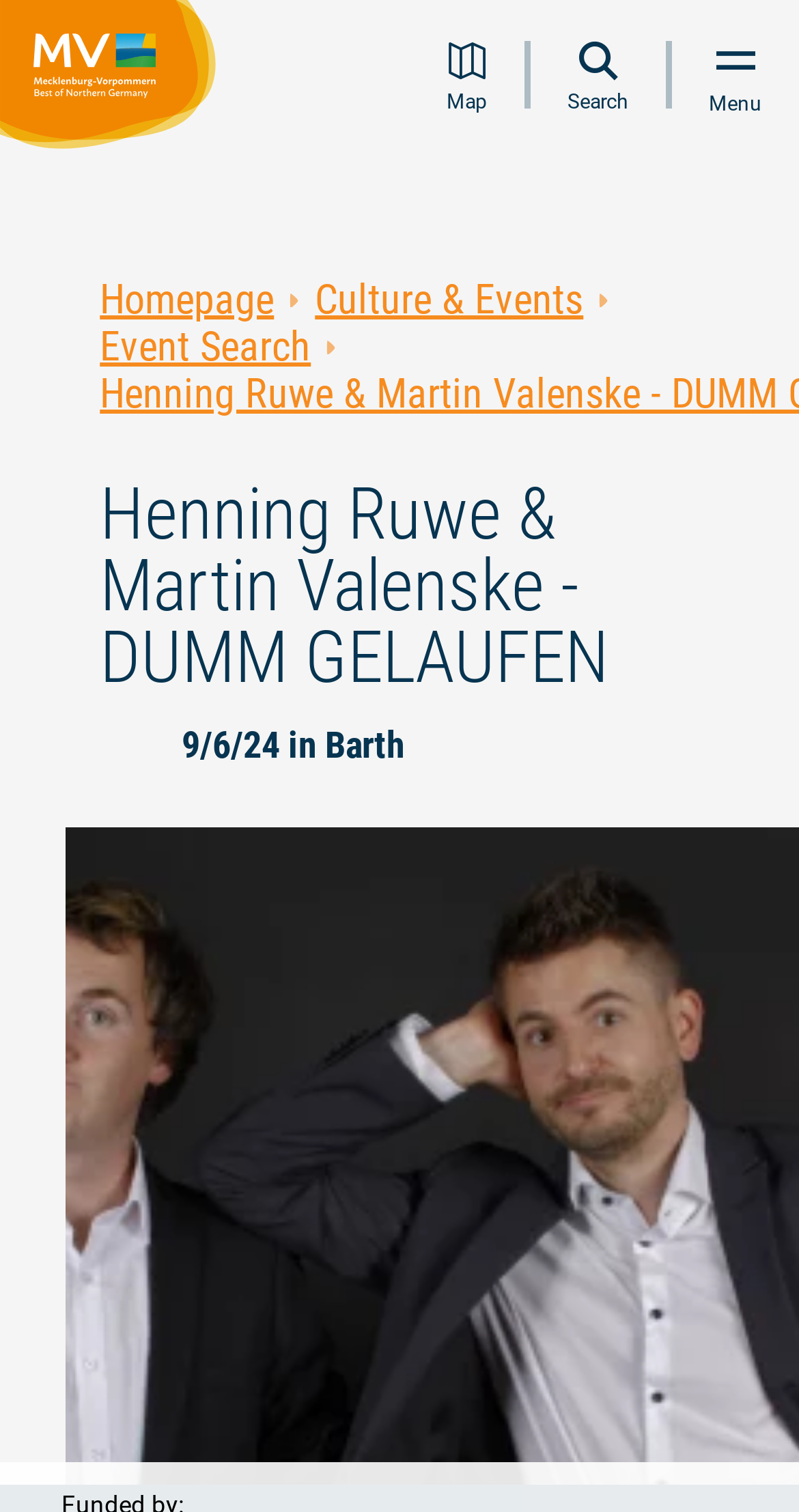Specify the bounding box coordinates for the region that must be clicked to perform the given instruction: "Click the map icon".

[0.513, 0.027, 0.656, 0.072]